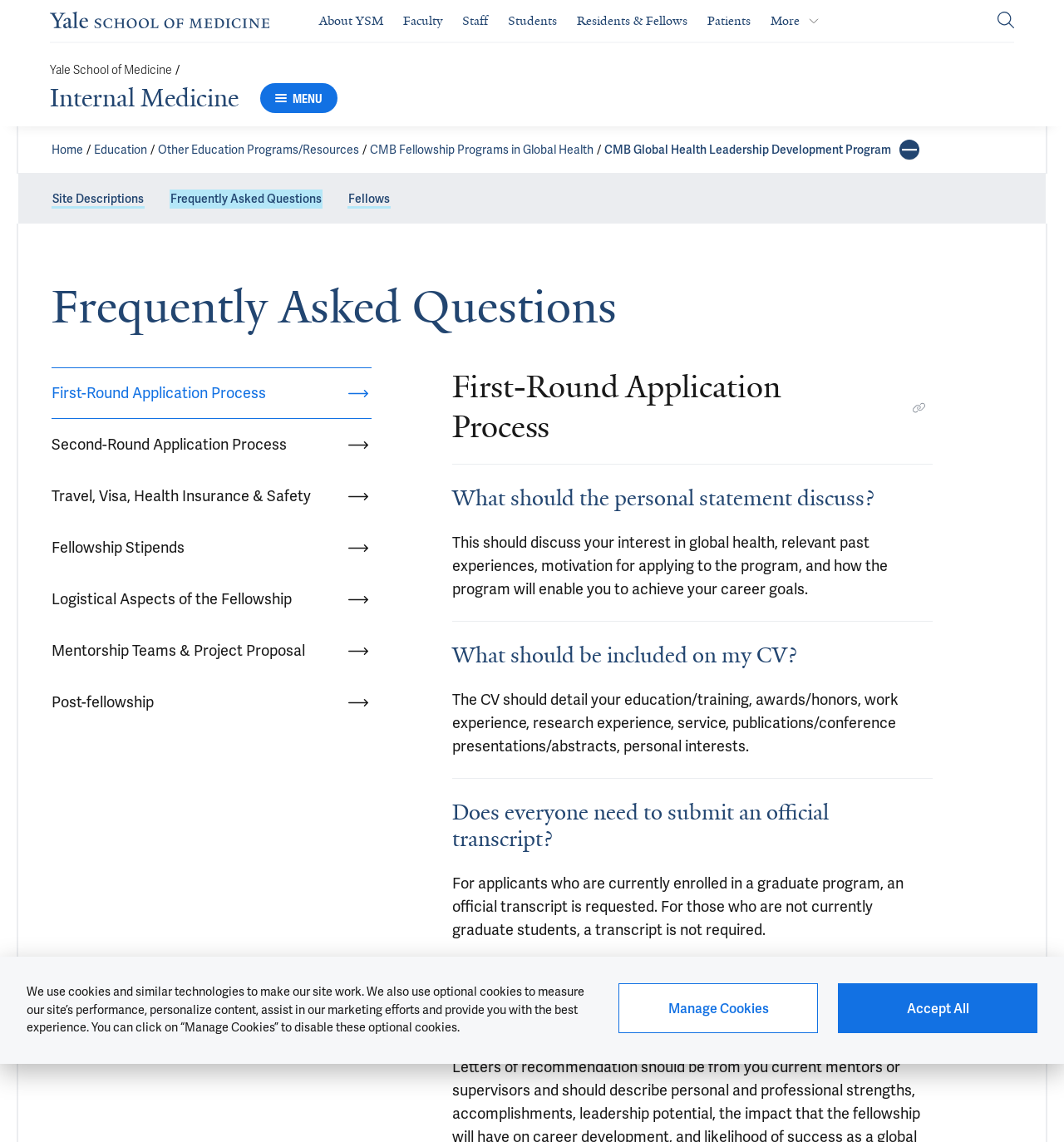Determine the bounding box coordinates of the region I should click to achieve the following instruction: "Open menu". Ensure the bounding box coordinates are four float numbers between 0 and 1, i.e., [left, top, right, bottom].

[0.245, 0.072, 0.317, 0.099]